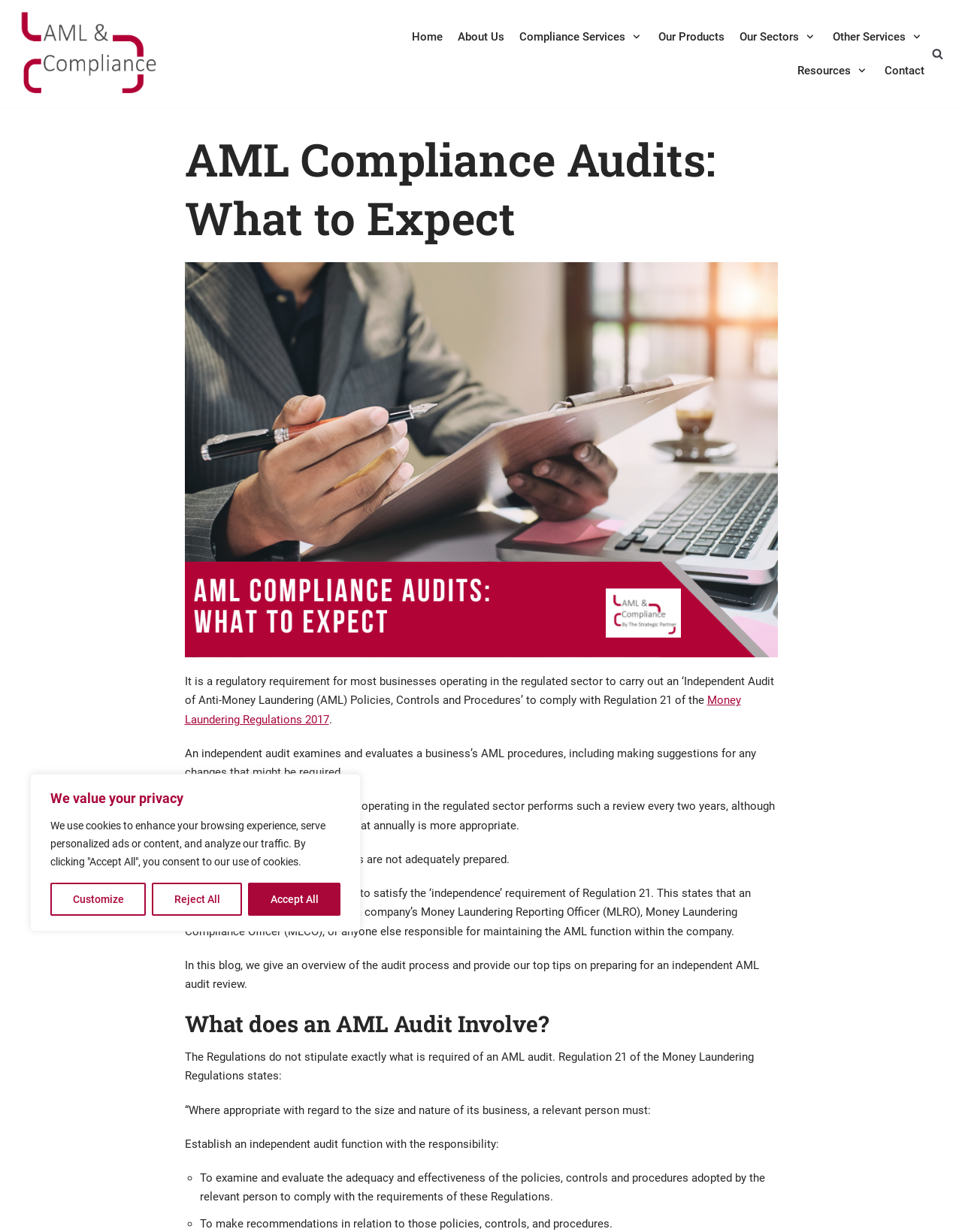Please specify the coordinates of the bounding box for the element that should be clicked to carry out this instruction: "Click the 'Resources' link". The coordinates must be four float numbers between 0 and 1, formatted as [left, top, right, bottom].

[0.829, 0.05, 0.904, 0.065]